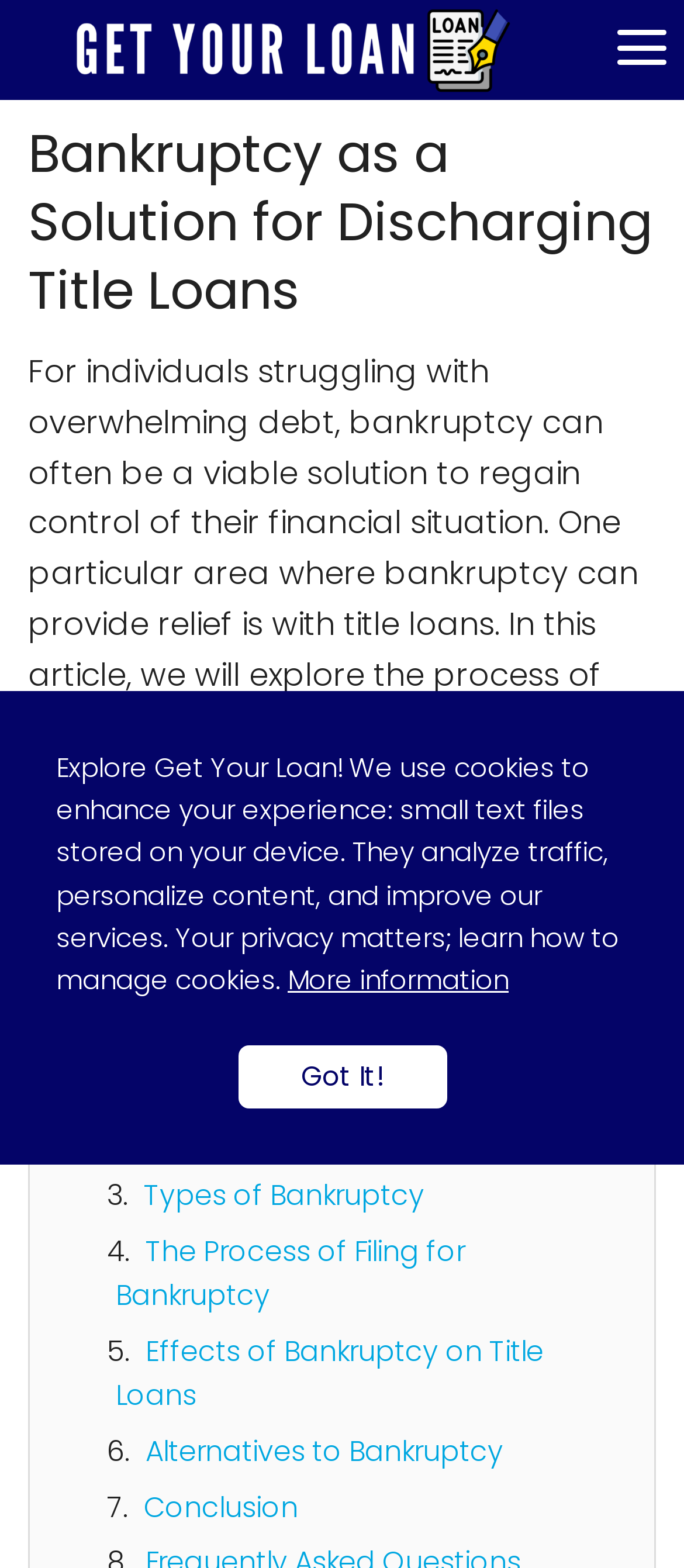Identify the bounding box coordinates of the section that should be clicked to achieve the task described: "Click the 'More information' link".

[0.421, 0.613, 0.744, 0.637]